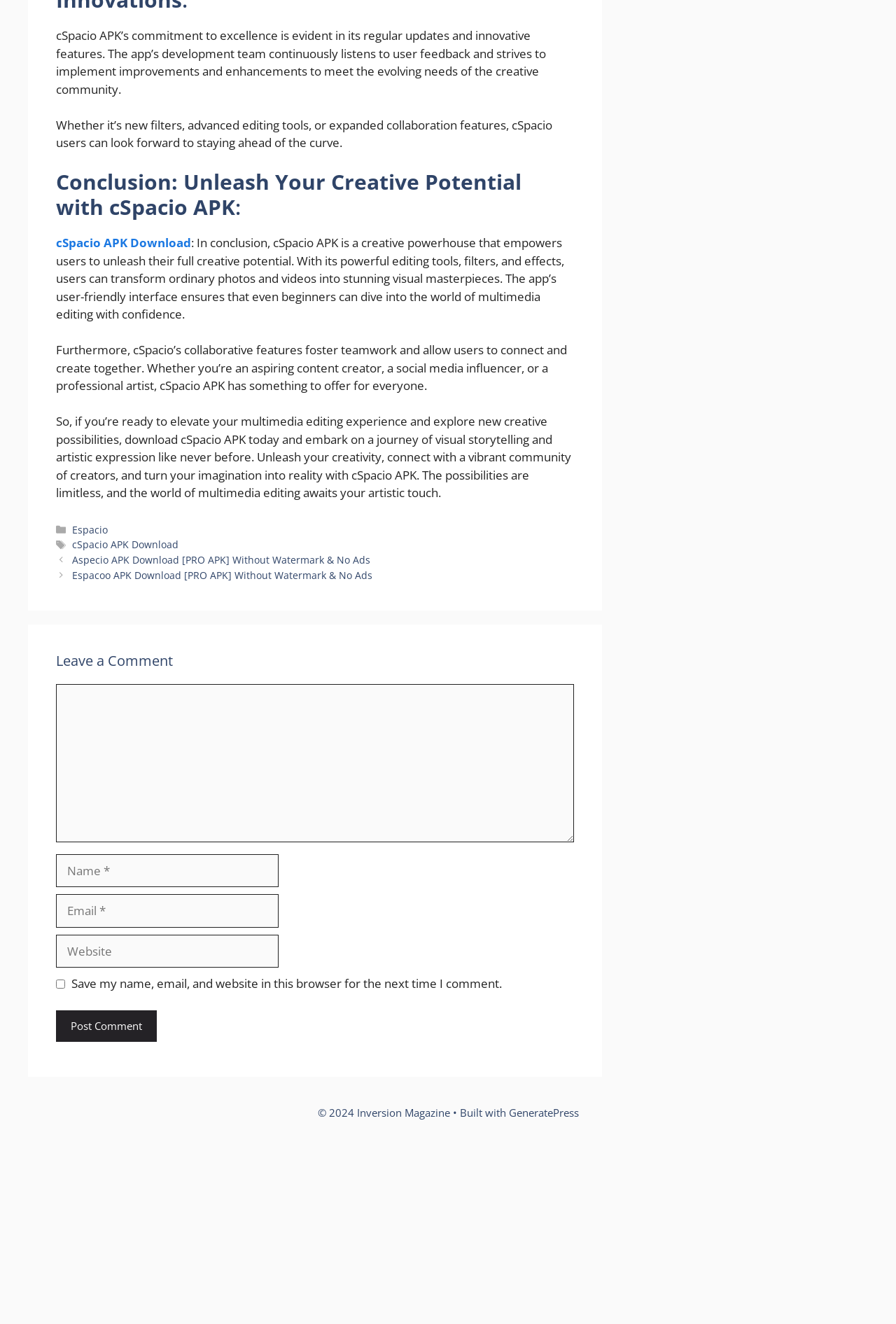Please find the bounding box coordinates of the element's region to be clicked to carry out this instruction: "Enter a comment".

None